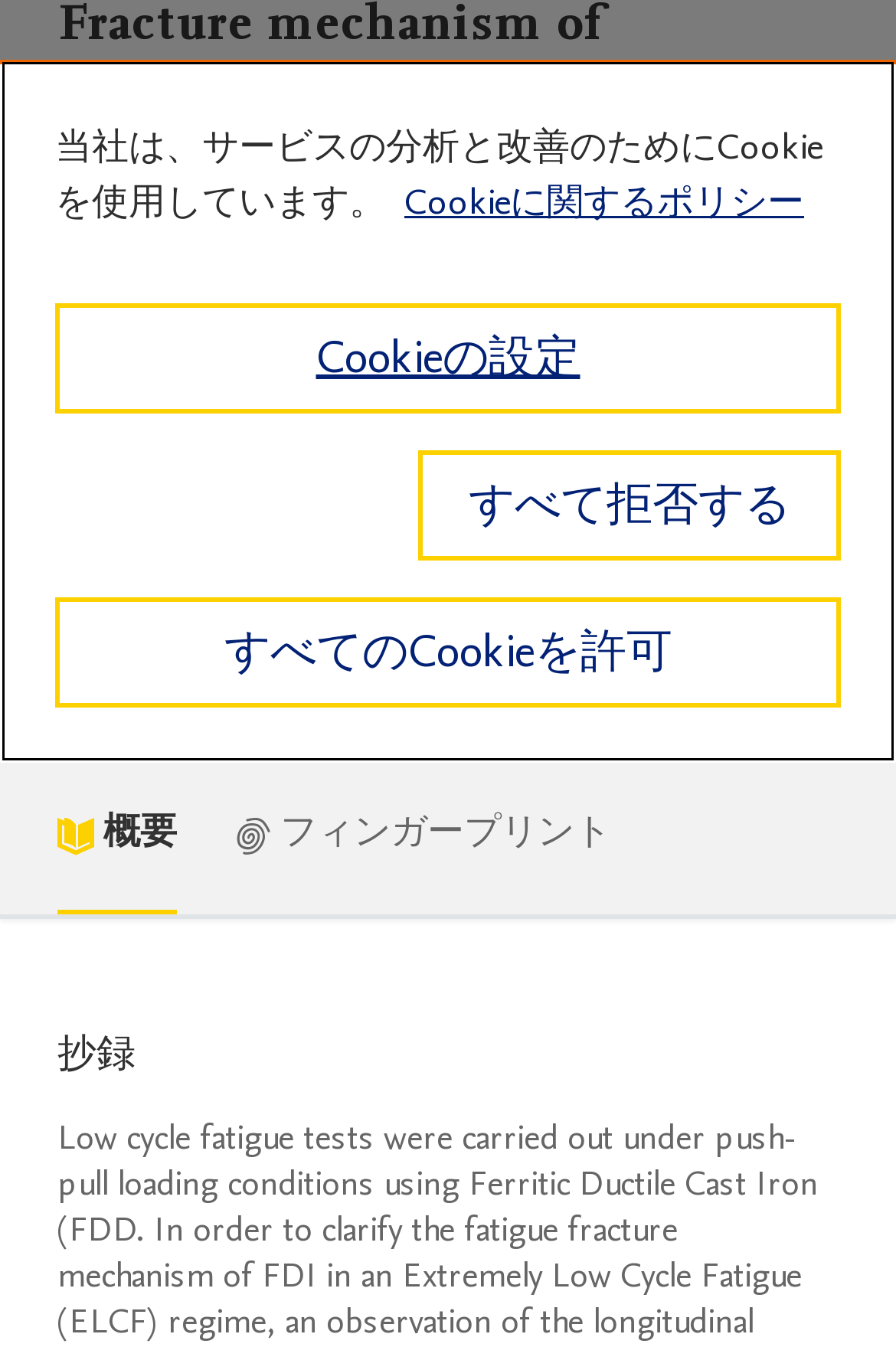Identify the bounding box for the described UI element. Provide the coordinates in (top-left x, top-left y, bottom-right x, bottom-right y) format with values ranging from 0 to 1: Jun Komotori

[0.495, 0.168, 0.708, 0.202]